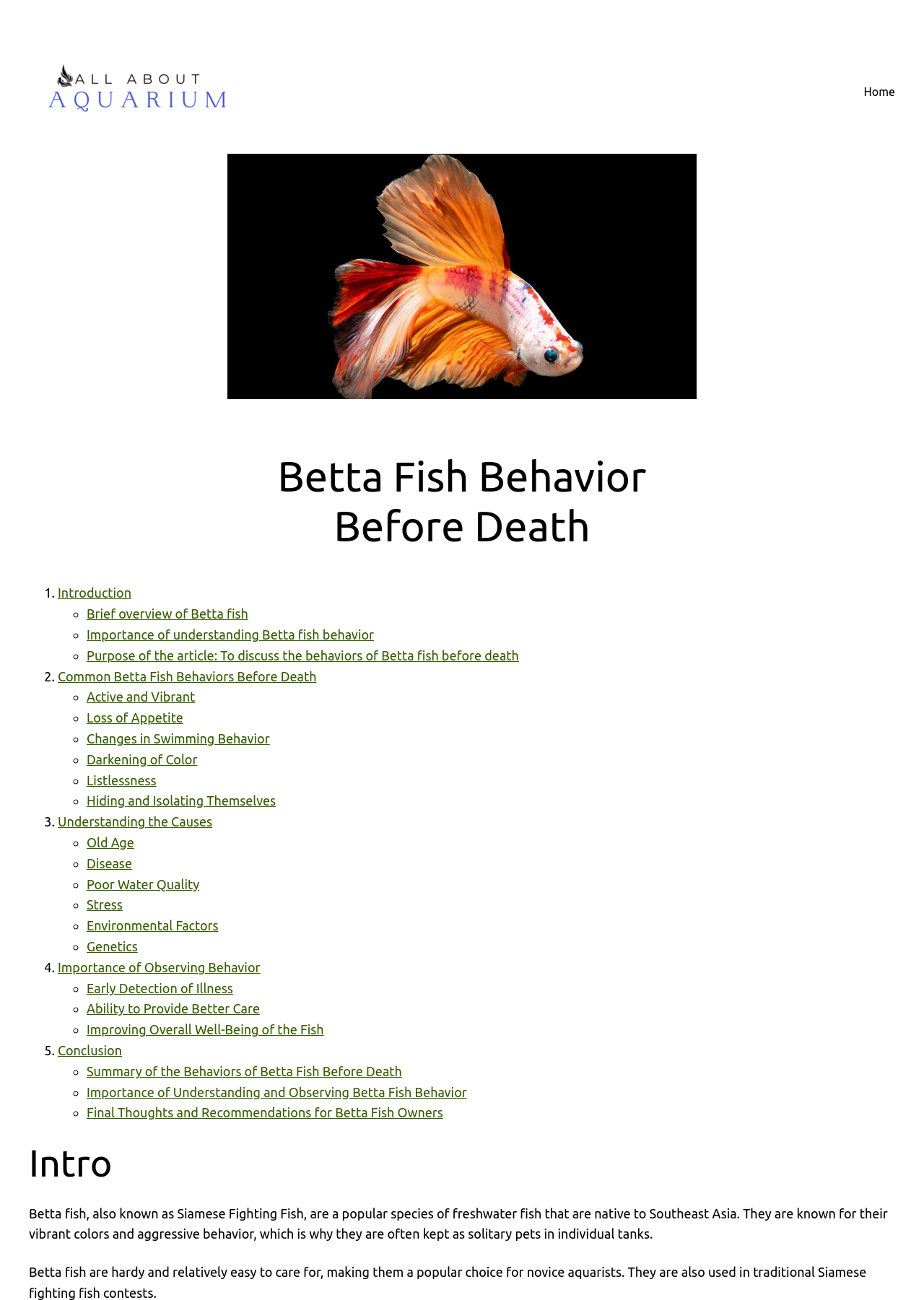Refer to the image and answer the question with as much detail as possible: Why are Betta fish popular pets?

According to the introductory text, Betta fish are popular pets because they are hardy and relatively easy to care for, making them a popular choice for novice aquarists.